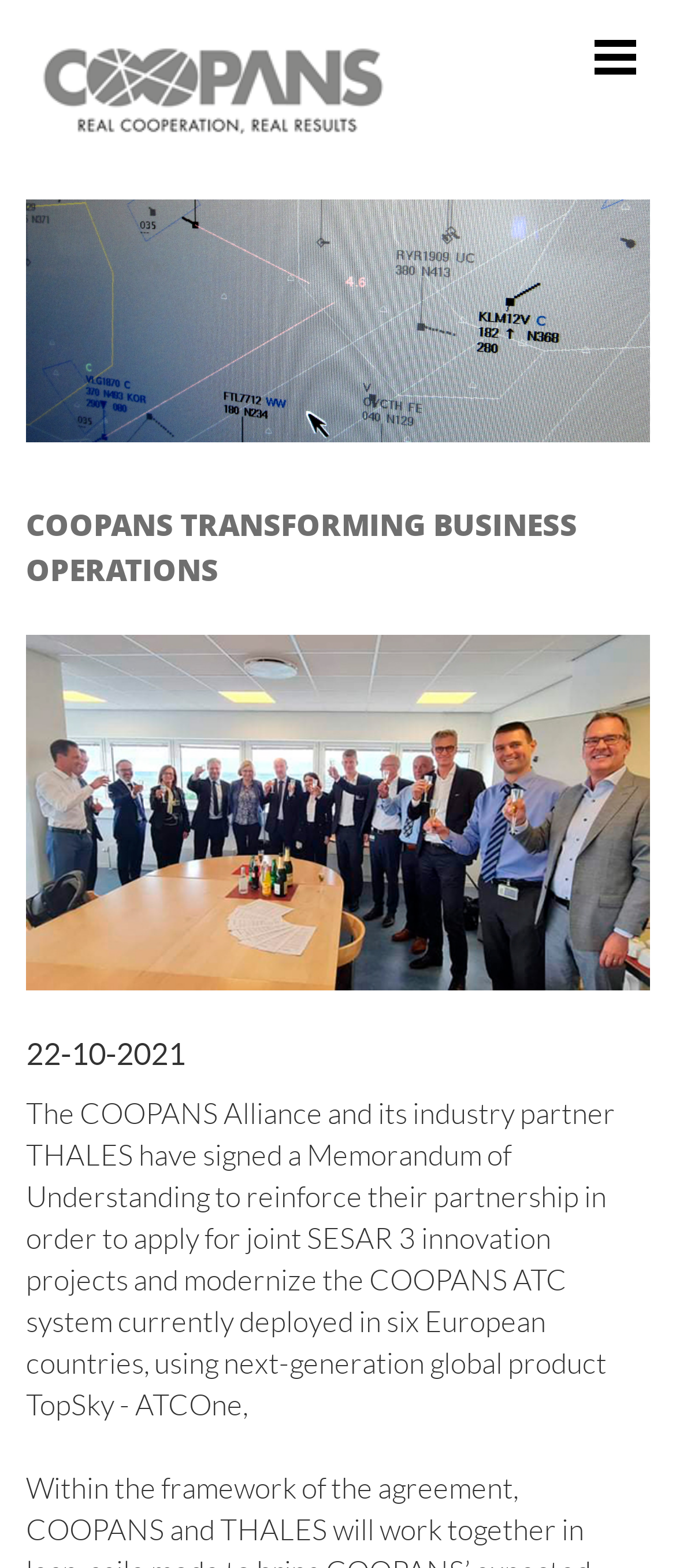What is the name of the industry partner mentioned in the article?
Use the image to answer the question with a single word or phrase.

THALES